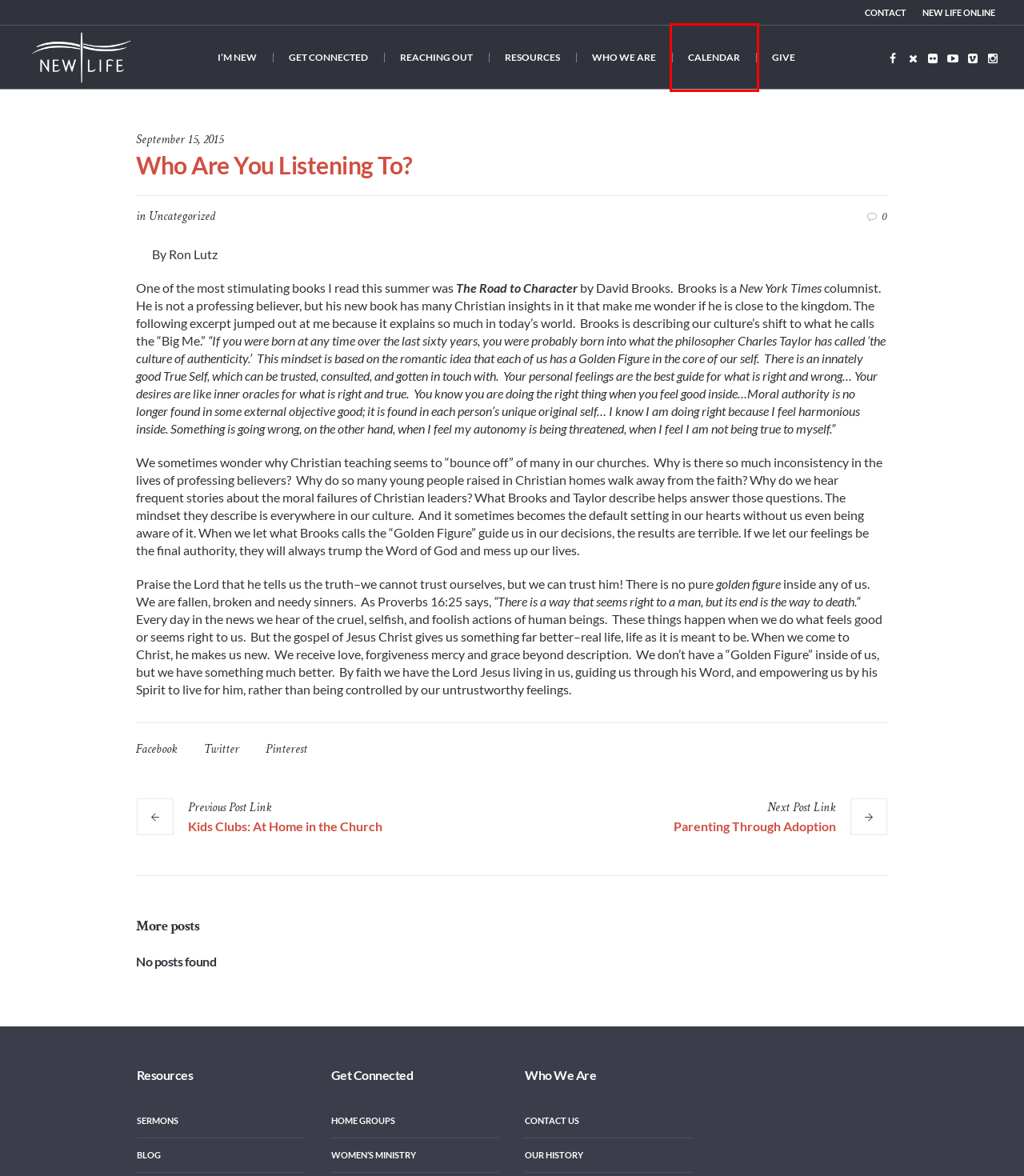You are given a webpage screenshot where a red bounding box highlights an element. Determine the most fitting webpage description for the new page that loads after clicking the element within the red bounding box. Here are the candidates:
A. Blog - New Life Presbyterian Church
B. Guests - New Life Presbyterian Church
C. Sermons - New Life Presbyterian Church
D. Calendar - New Life Presbyterian Church
E. Who We Are - New Life Presbyterian Church
F. Give to New Life Presbyterian Church
G. Our History - New Life Presbyterian Church
H. Uncategorized Archives - New Life Presbyterian Church

D